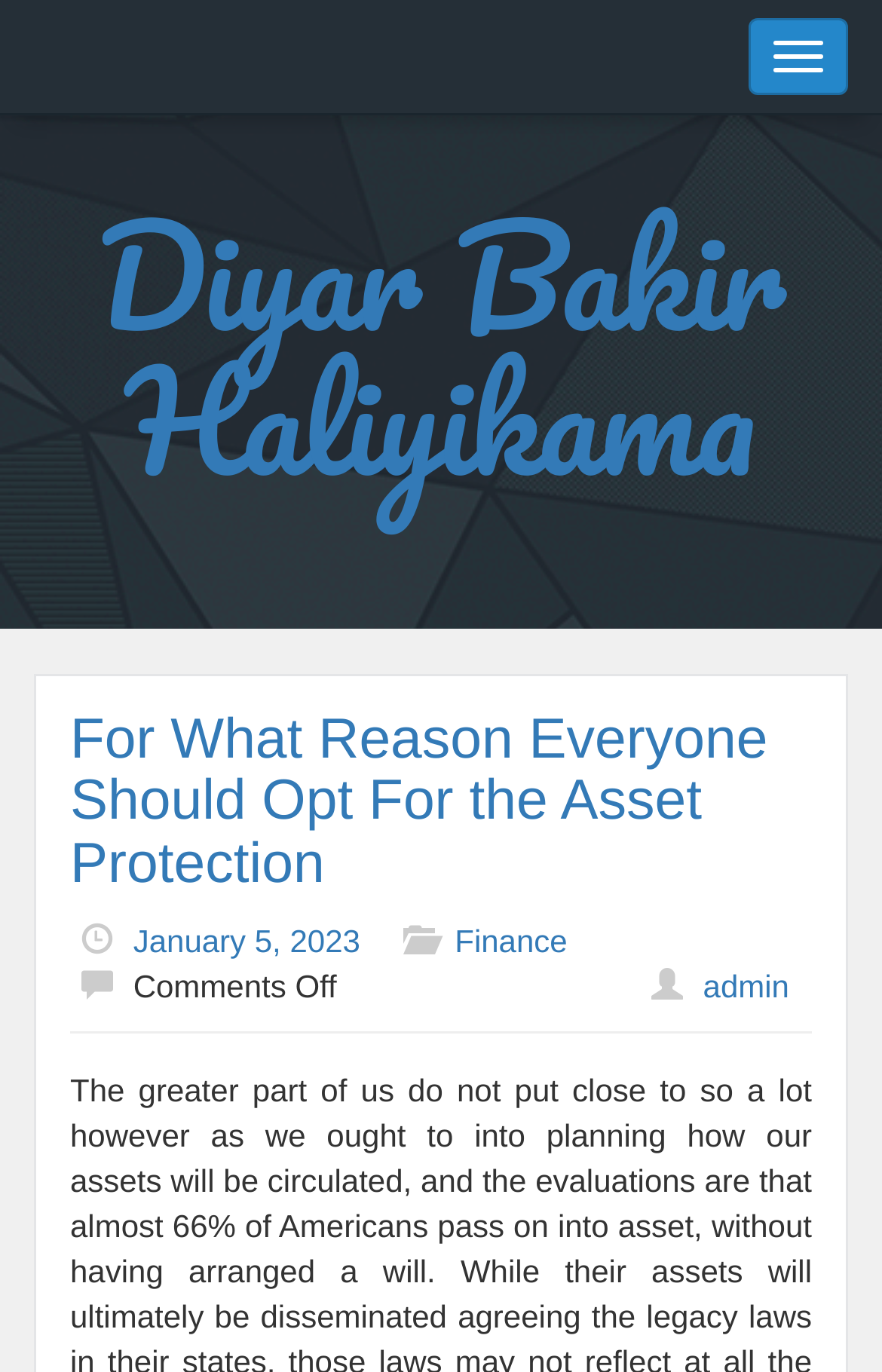Provide your answer in a single word or phrase: 
What is the date of the article?

January 5, 2023